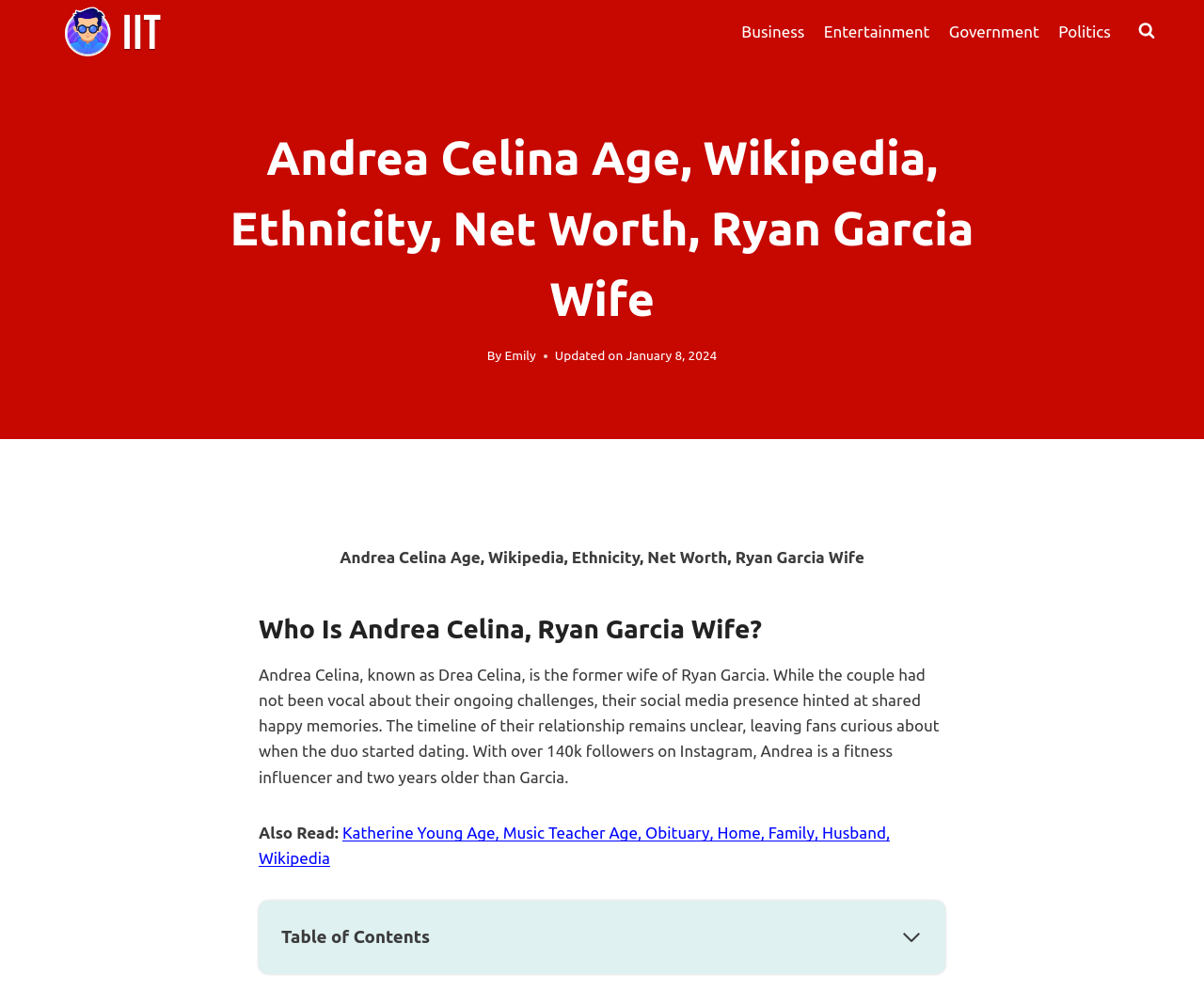Please extract the webpage's main title and generate its text content.

Andrea Celina Age, Wikipedia, Ethnicity, Net Worth, Ryan Garcia Wife